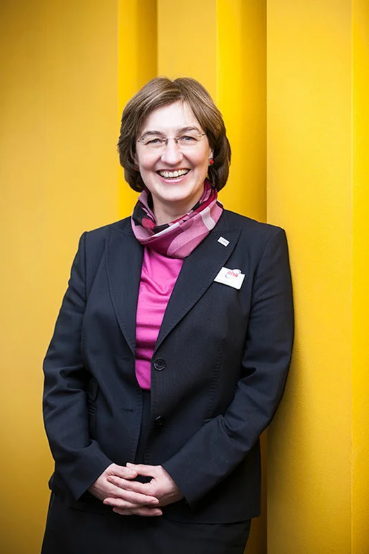Describe every significant element in the image thoroughly.

This professional portrait features a smiling woman in a sleek black blazer over a vibrant pink top, complemented by a stylish scarf. She stands confidently against a striking yellow backdrop, radiating warmth and approachability. With her arms relaxed and hands clasped in front, the image captures both professionalism and friendliness. The setting suggests a modern corporate environment, fitting for a corporate headshot or portrait. Perfect for contexts such as business profiles, marketing materials, or corporate communications.